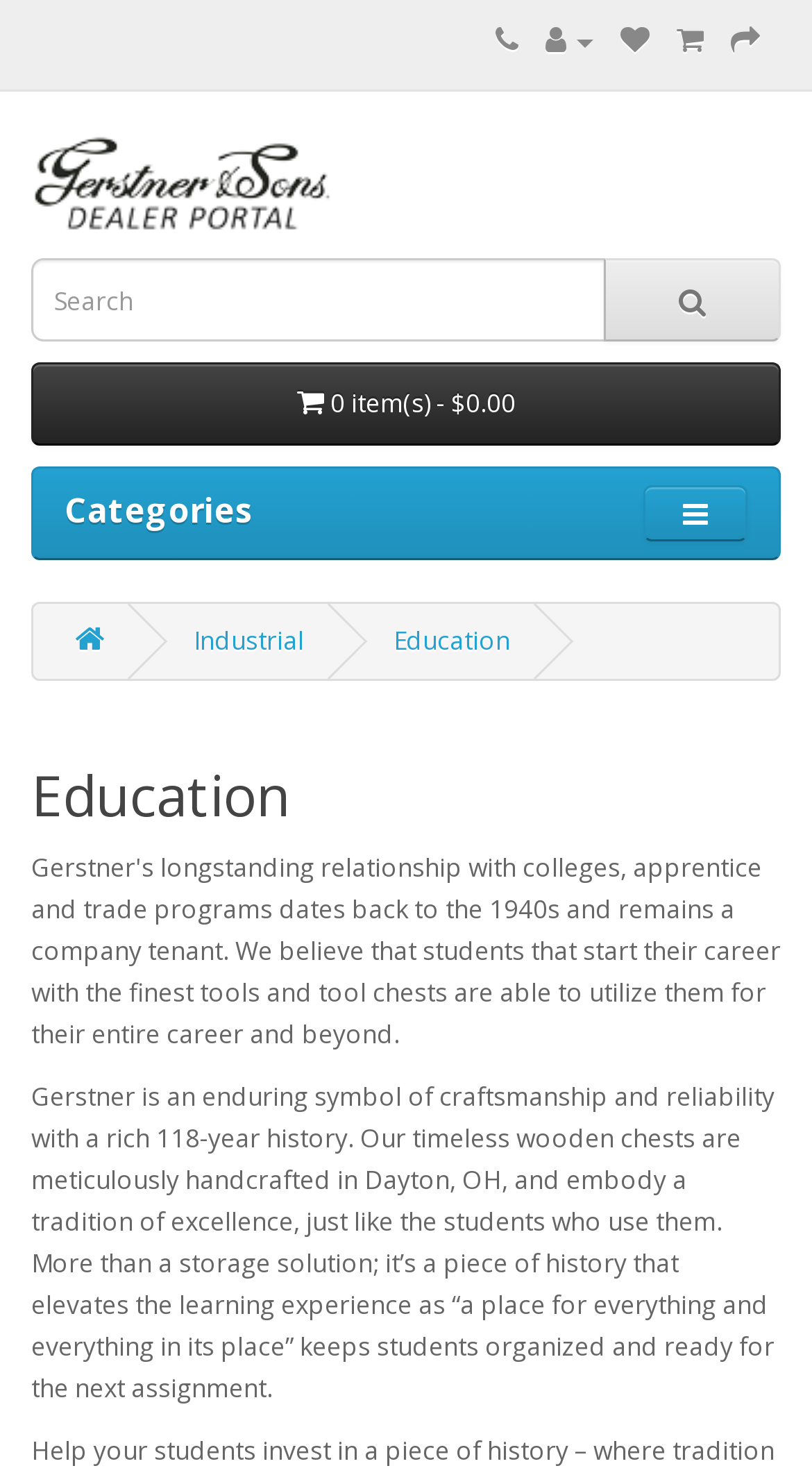Please provide the bounding box coordinates for the element that needs to be clicked to perform the instruction: "View theses". The coordinates must consist of four float numbers between 0 and 1, formatted as [left, top, right, bottom].

None